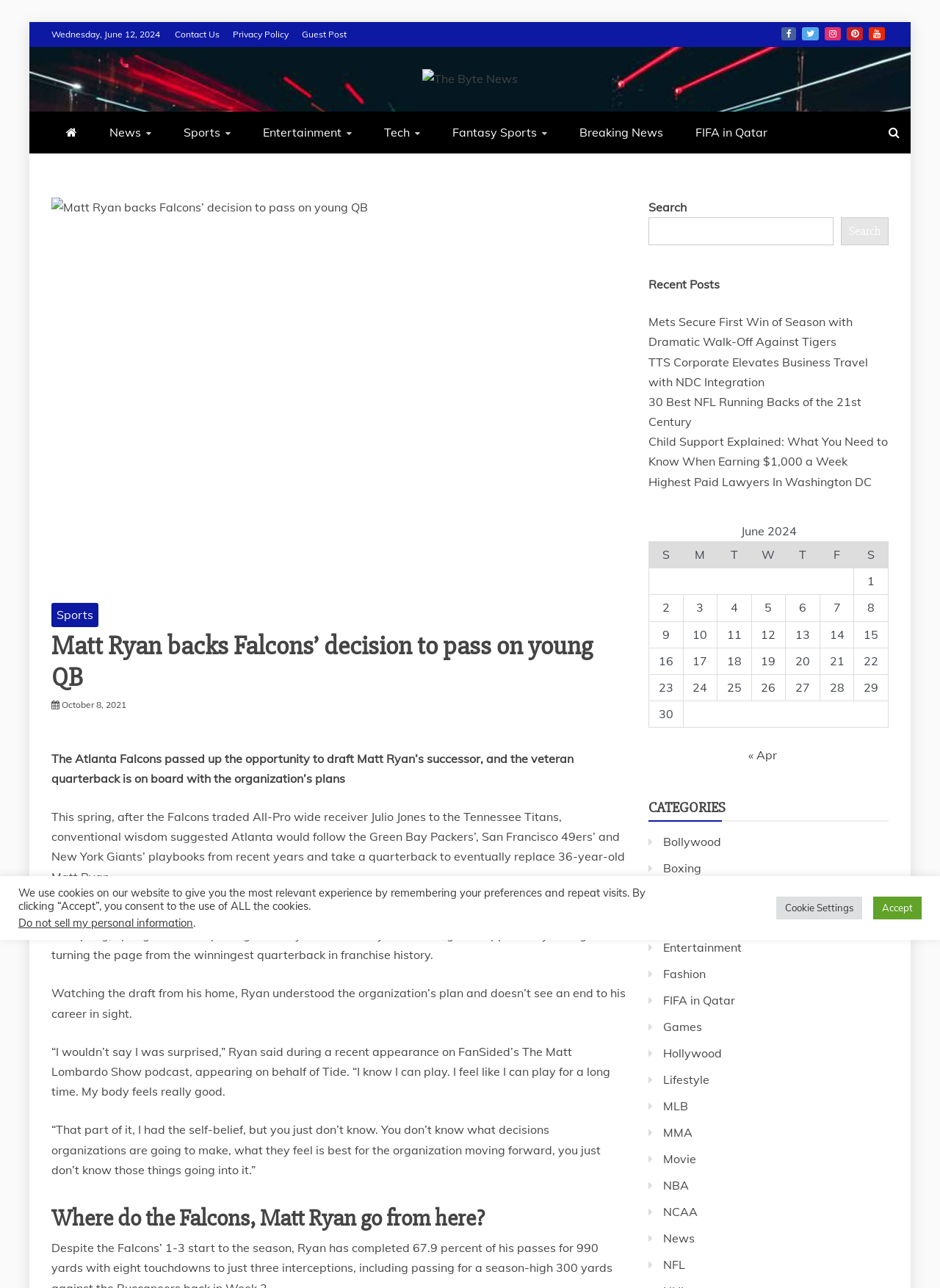Identify the bounding box coordinates of the area that should be clicked in order to complete the given instruction: "Click on the 'Contact Us' link". The bounding box coordinates should be four float numbers between 0 and 1, i.e., [left, top, right, bottom].

[0.186, 0.022, 0.234, 0.031]